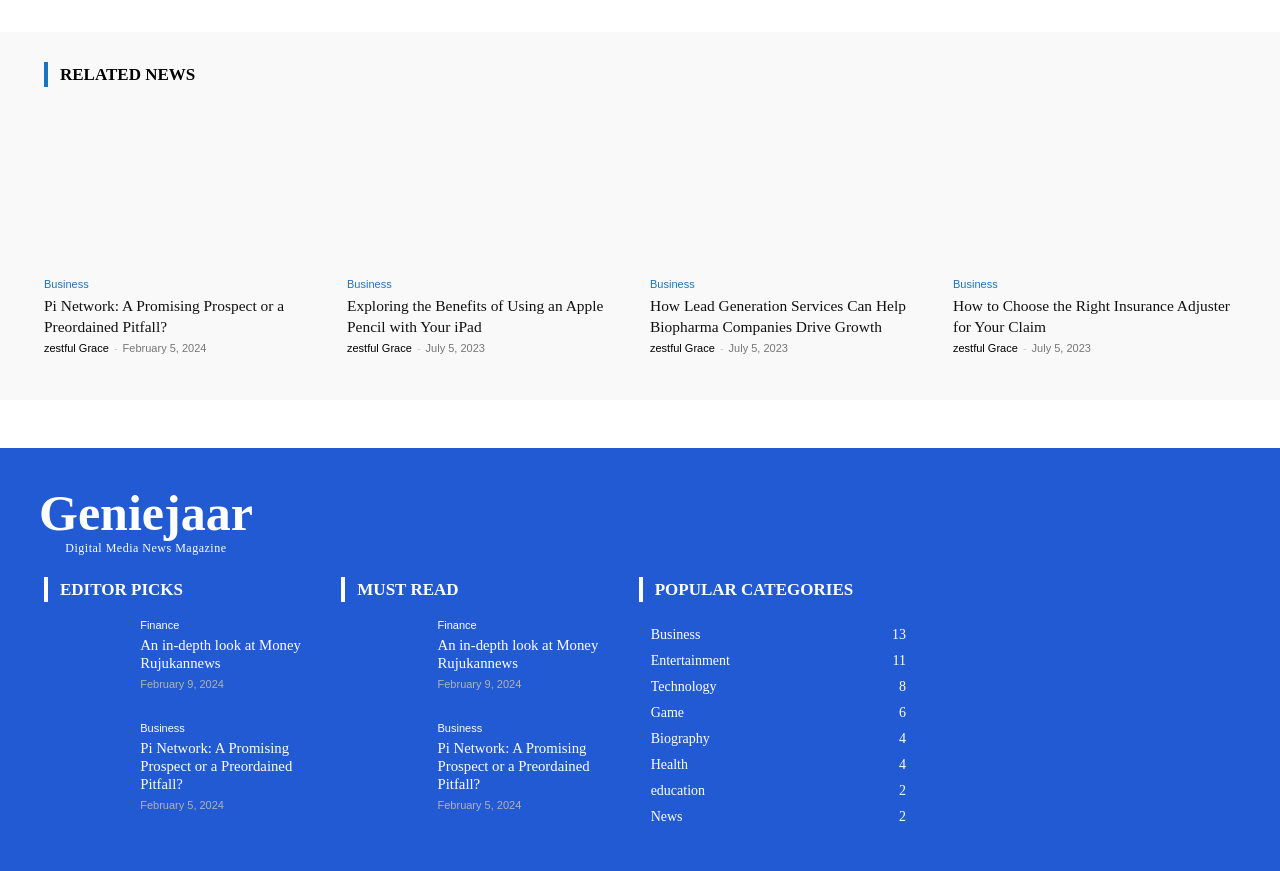Provide the bounding box for the UI element matching this description: "Health4".

[0.508, 0.869, 0.537, 0.886]